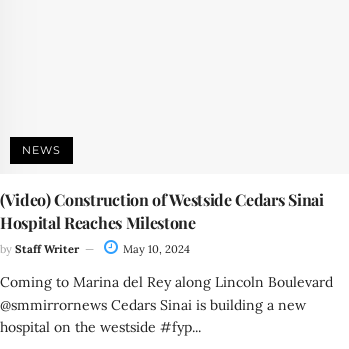Describe the image with as much detail as possible.

The image features a news article titled "(Video) Construction of Westside Cedars Sinai Hospital Reaches Milestone," authored by a staff writer and dated May 10, 2024. The article discusses the ongoing construction of a new Cedars Sinai hospital located along Lincoln Boulevard in Marina del Rey. It highlights significant progress in the project's development, overlaid with the hashtag #fyp, suggesting an engagement with a broader audience on social media platforms. The article belongs to the "NEWS" category, indicating its relevance to current events in the community.